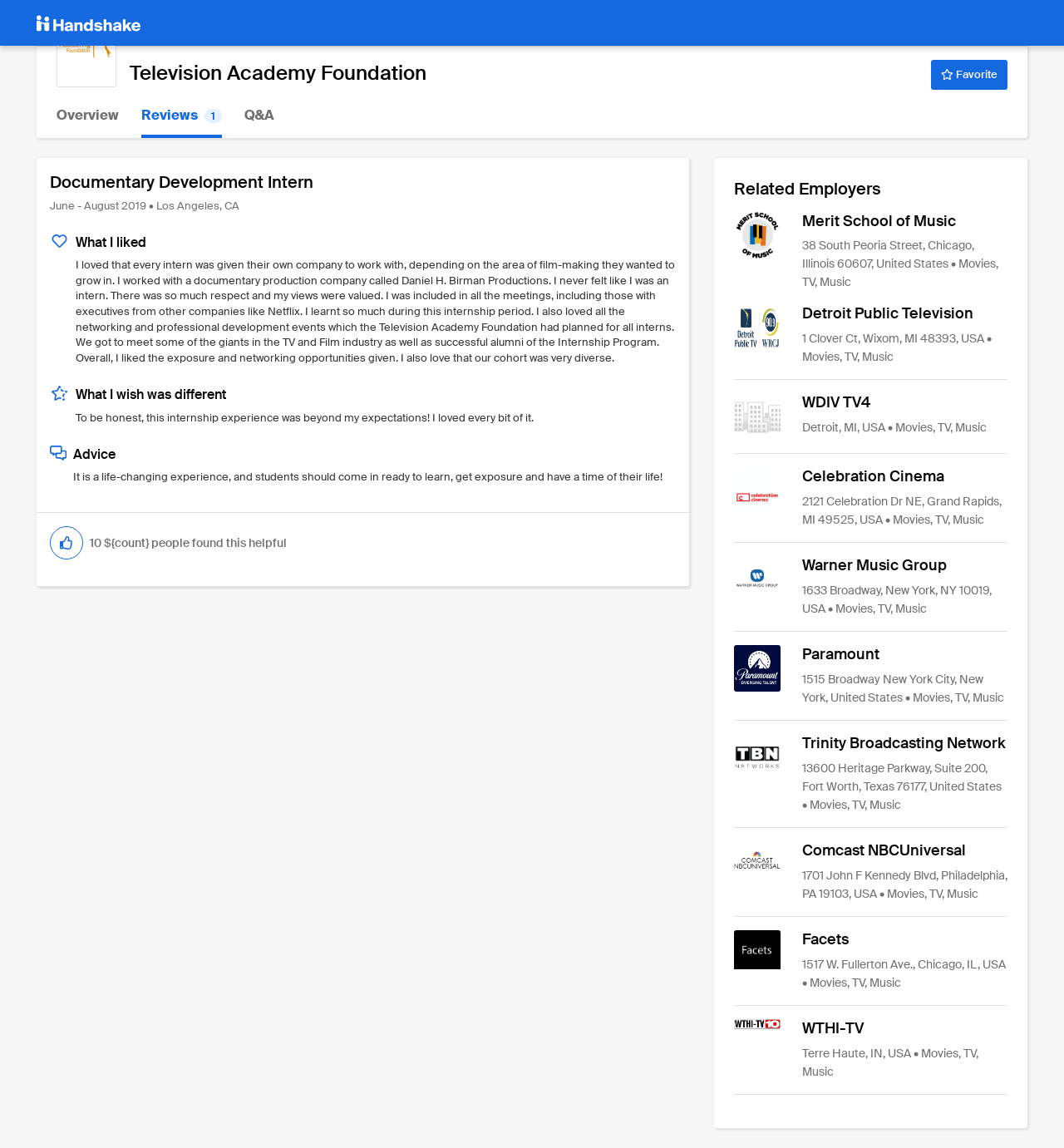Elaborate on the different components and information displayed on the webpage.

This webpage is about Television Academy Foundation, providing information about the organization and reviews from interns. At the top, there is a link to "Handshake" and the foundation's name, accompanied by an image of the Handshake logo. Below this, there is a heading with the foundation's name, followed by a "Favorite" button.

The main content of the page is divided into sections. The first section is about a specific internship, "Documentary Development Intern", with details about the duration and location of the internship. This is followed by three subheadings: "What I liked", "What I wish was different", and "Advice", each containing a paragraph of text describing the intern's experience.

Below this, there is a section titled "Related Employers", which lists several companies in the media industry, including Merit School of Music, Detroit Public Television, and Paramount. Each company is represented by a link, an image, and a heading with the company name, accompanied by its location and industry.

The page also features a button to mark a review as helpful, along with the number of people who found the review helpful. Overall, the webpage provides a detailed review of an internship experience at Television Academy Foundation, along with information about related employers in the media industry.